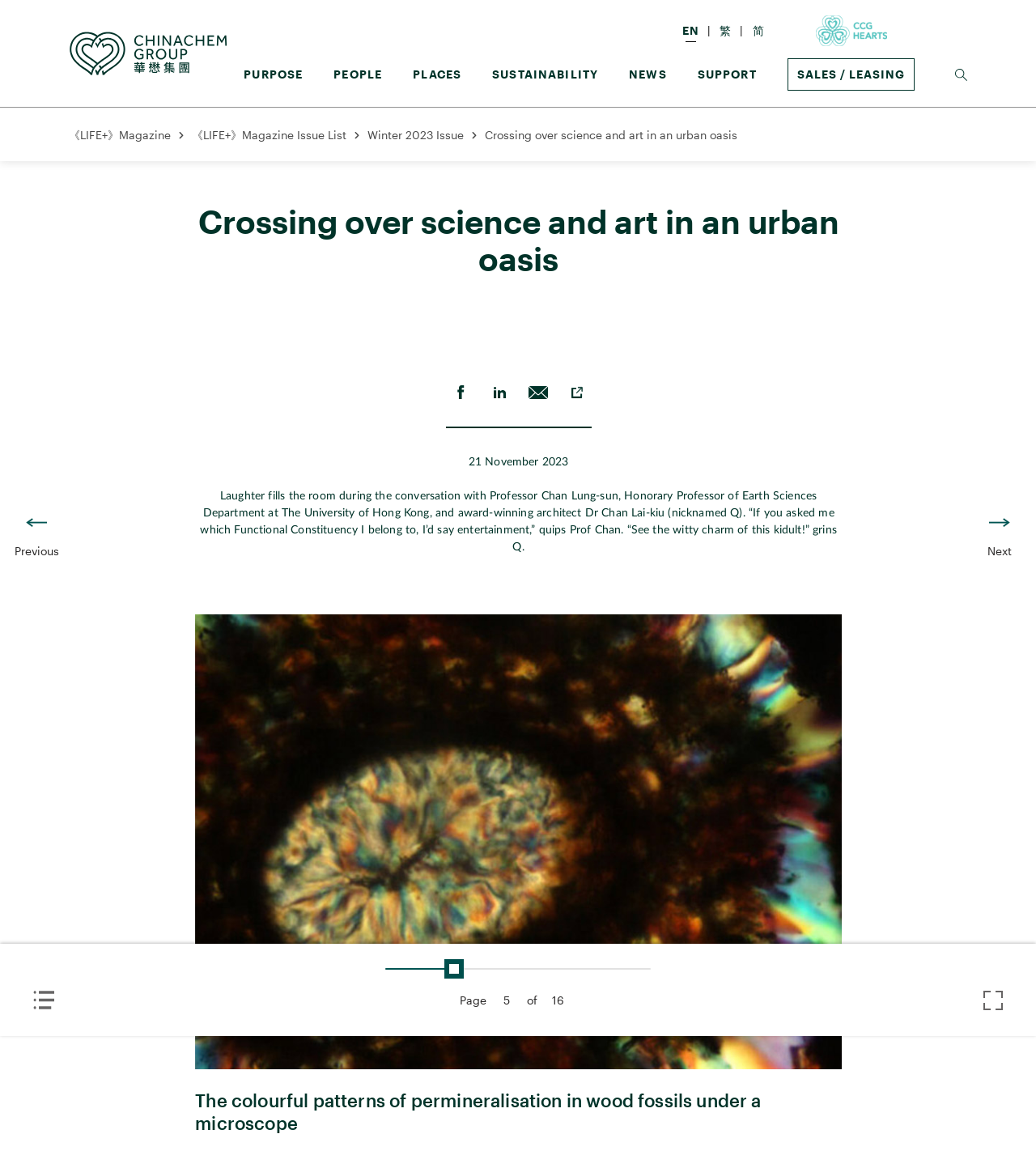Give a one-word or phrase response to the following question: What is the language selection option?

EN, 繁, 简